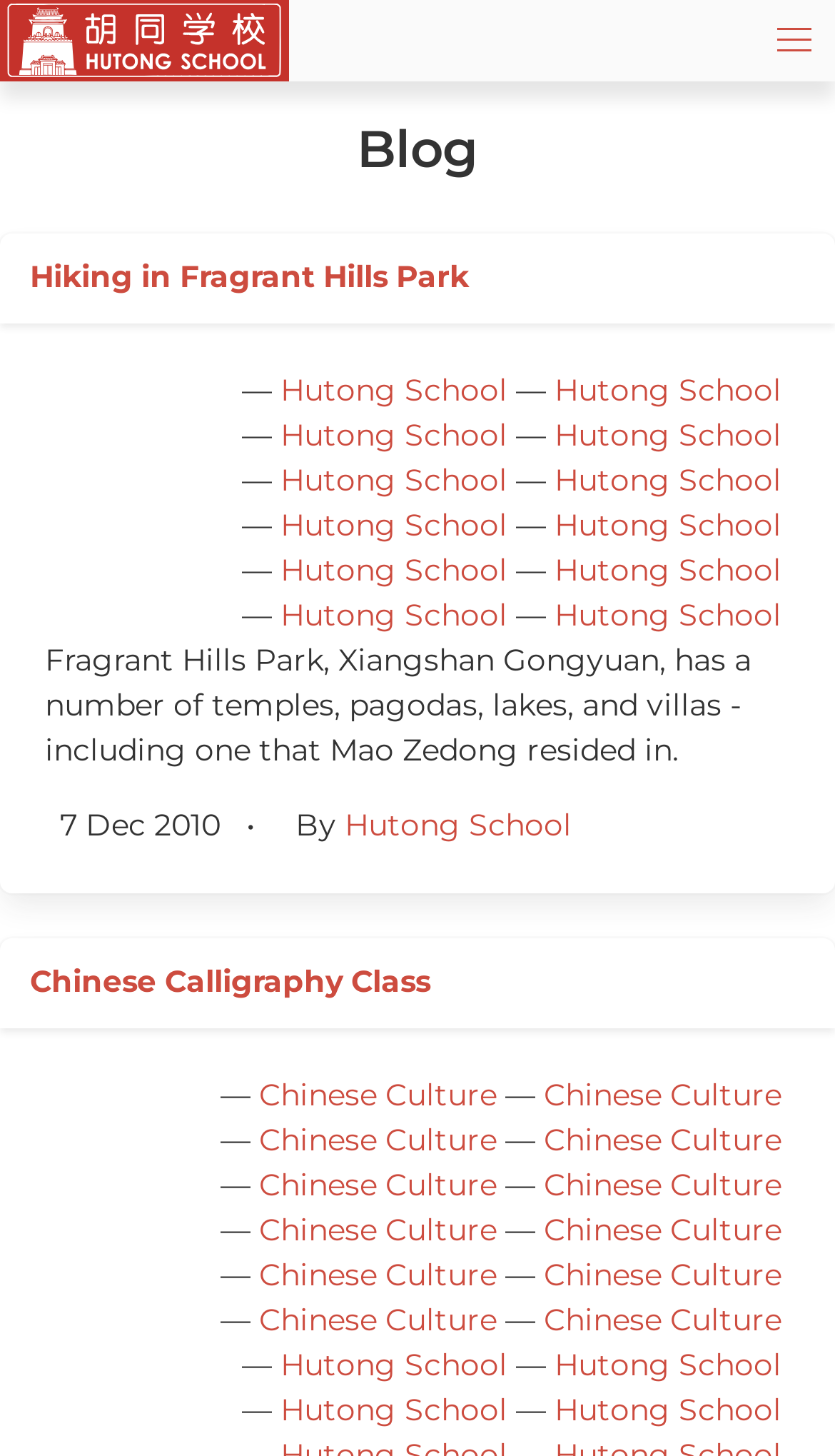What is the date of the blog post?
Using the image, answer in one word or phrase.

7 Dec 2010